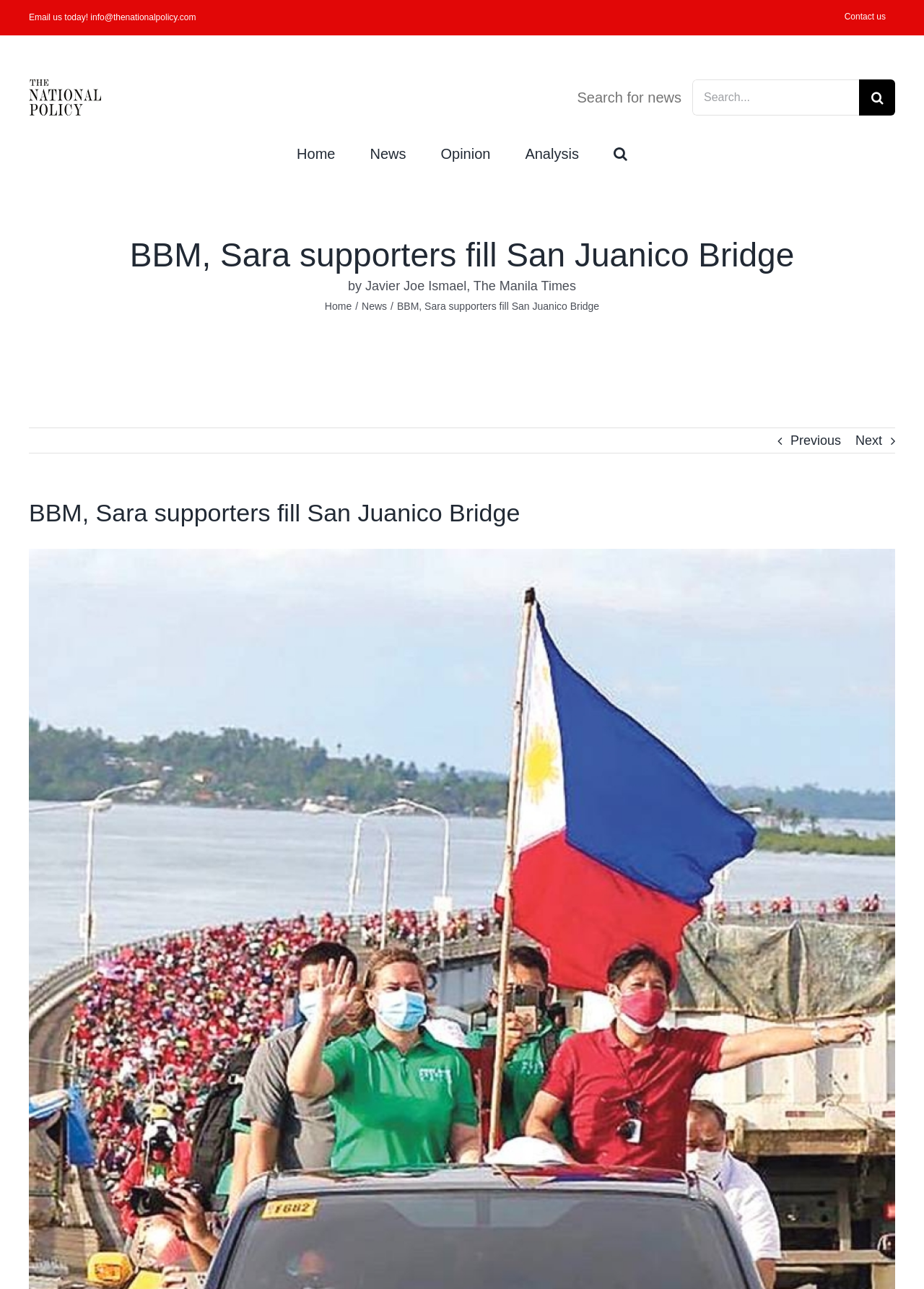Determine the bounding box for the UI element that matches this description: "University & College".

None